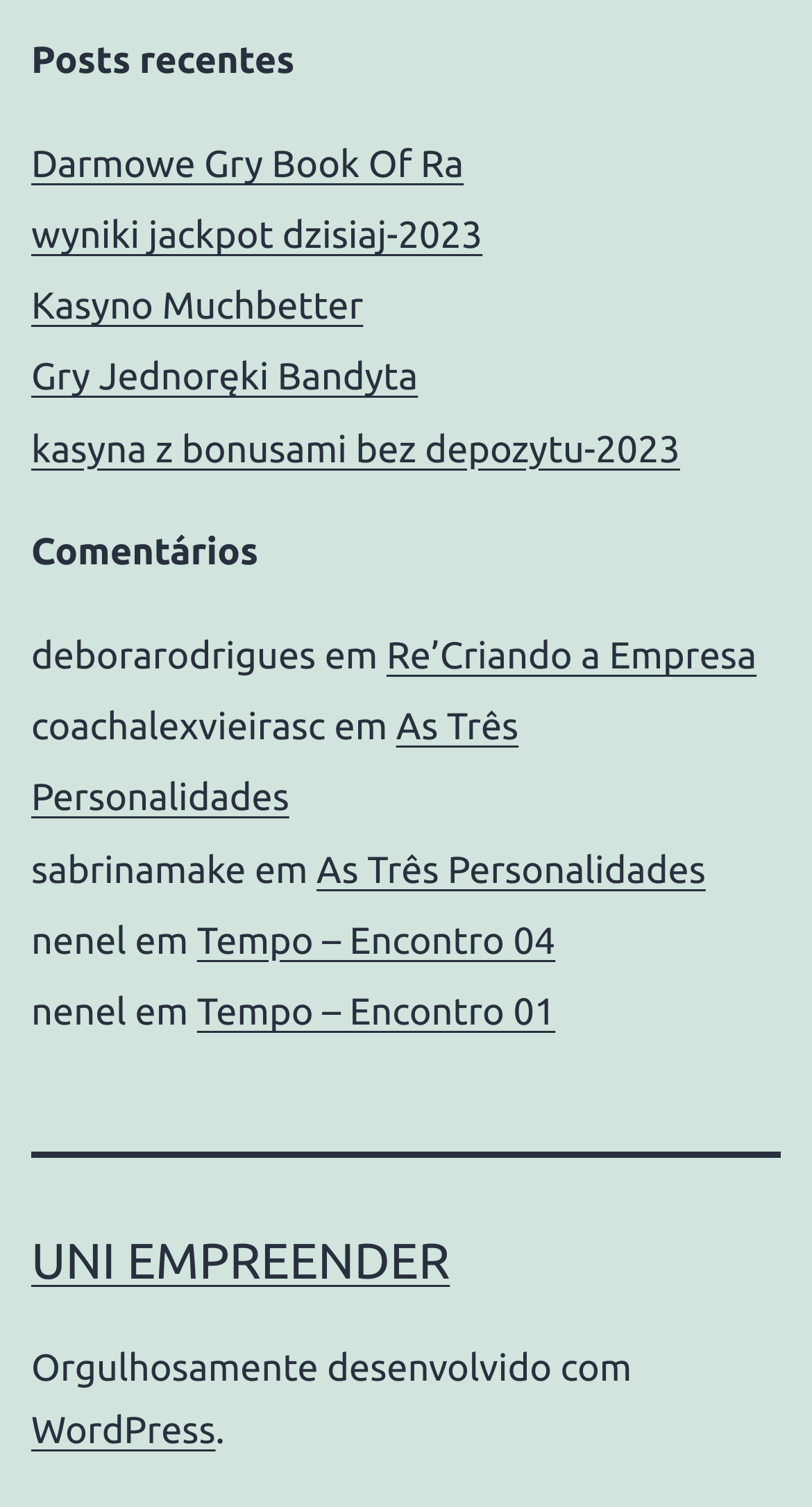Highlight the bounding box coordinates of the region I should click on to meet the following instruction: "Play Darmowe Gry Book Of Ra".

[0.038, 0.095, 0.571, 0.123]